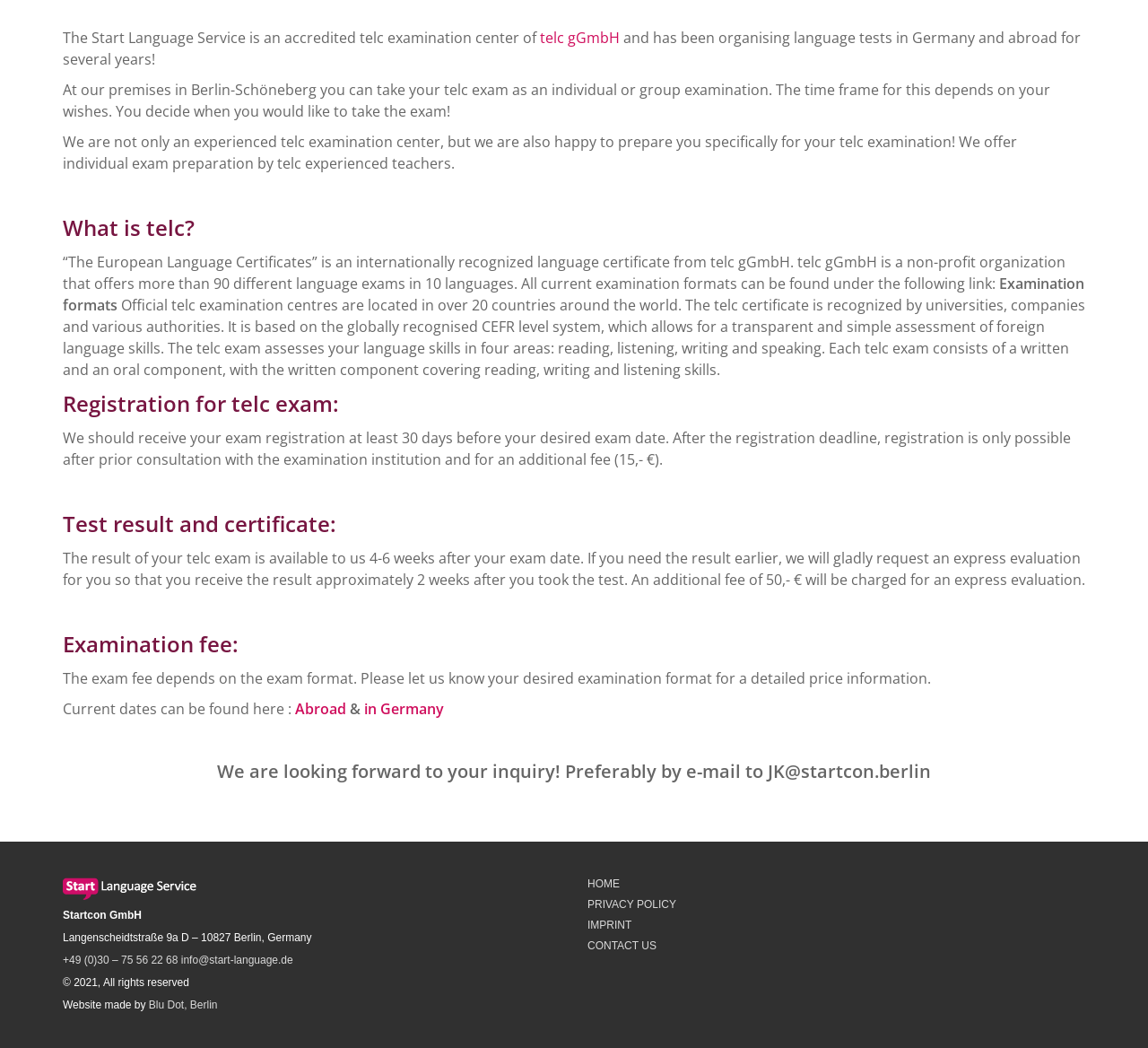Given the description of the UI element: "Blu Dot, Berlin", predict the bounding box coordinates in the form of [left, top, right, bottom], with each value being a float between 0 and 1.

[0.13, 0.953, 0.189, 0.965]